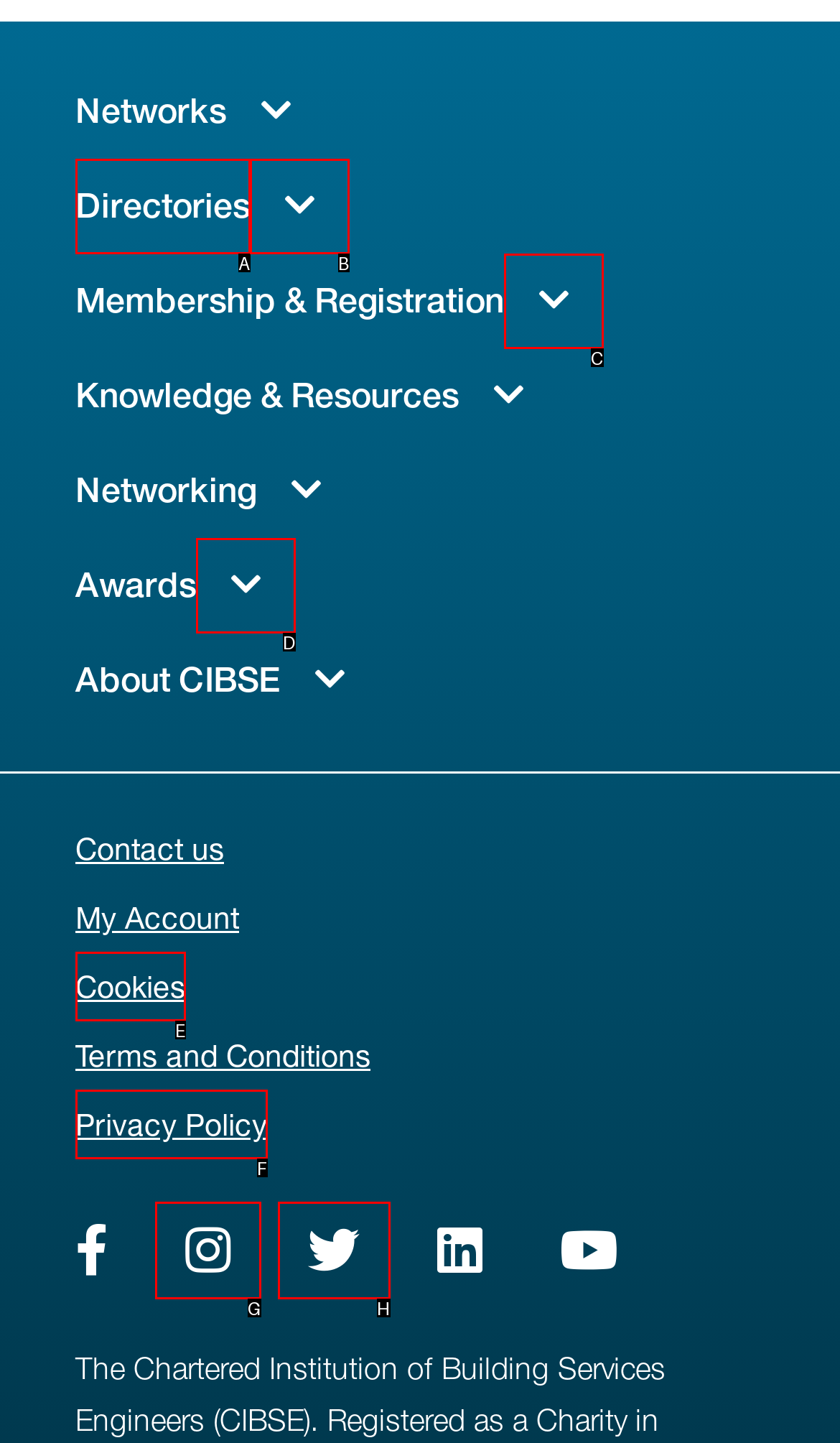Find the HTML element that matches the description provided: parent_node: Awards title="Show navigation items"
Answer using the corresponding option letter.

D